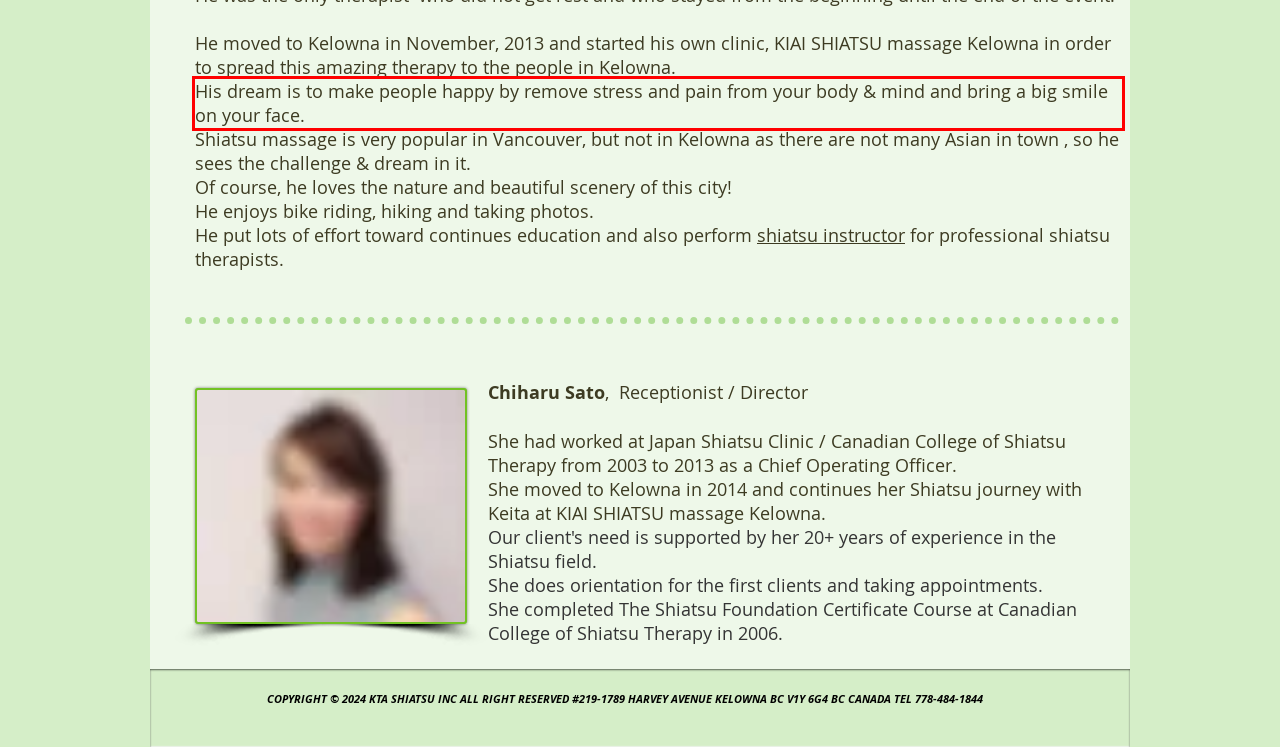Within the provided webpage screenshot, find the red rectangle bounding box and perform OCR to obtain the text content.

His dream is to make people happy by remove stress and pain from your body & mind and bring a big smile on your face.